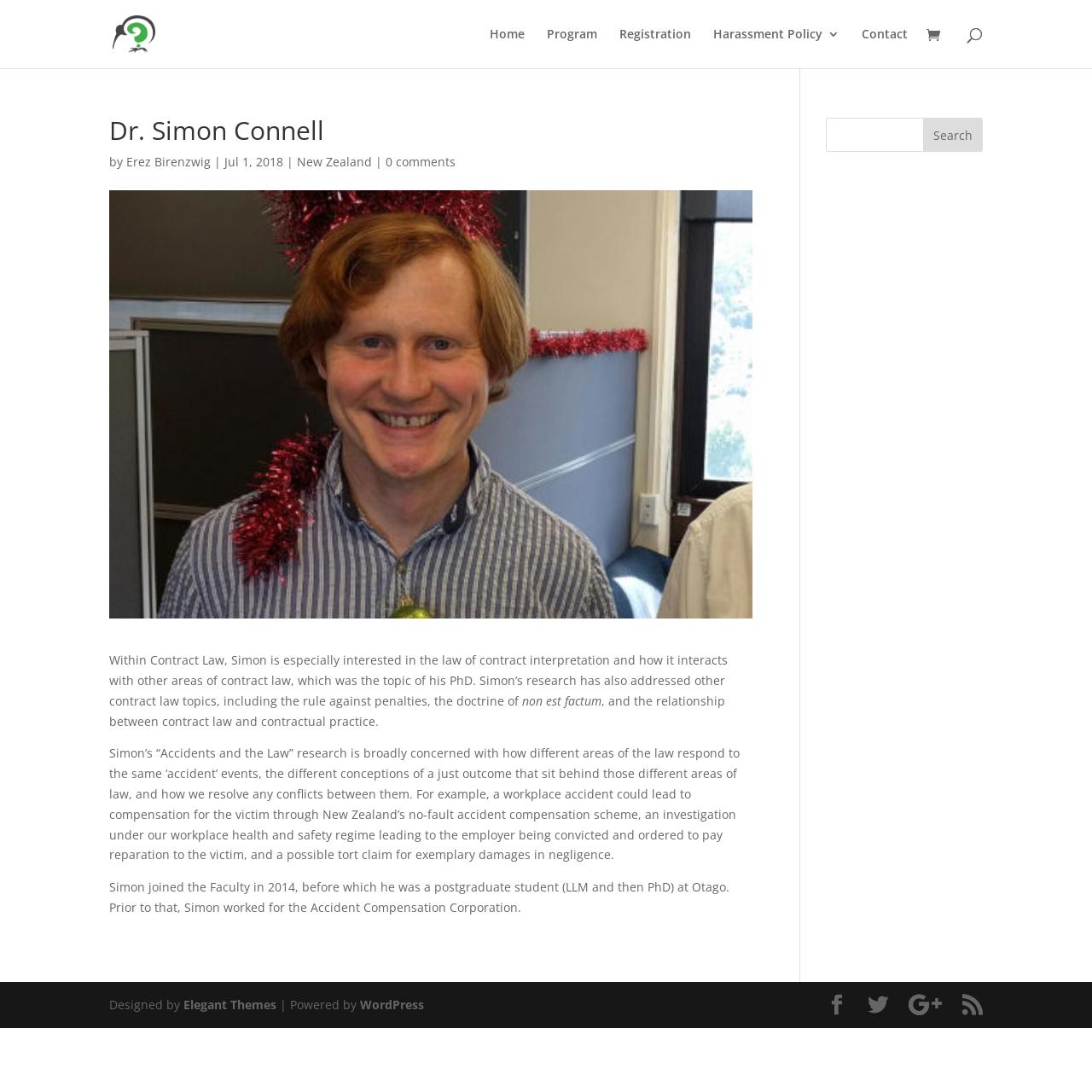Refer to the image and provide an in-depth answer to the question:
What is Dr. Simon Connell's research area?

Based on the webpage, Dr. Simon Connell's research area is Contract Law, specifically the law of contract interpretation and how it interacts with other areas of contract law, which was the topic of his PhD.